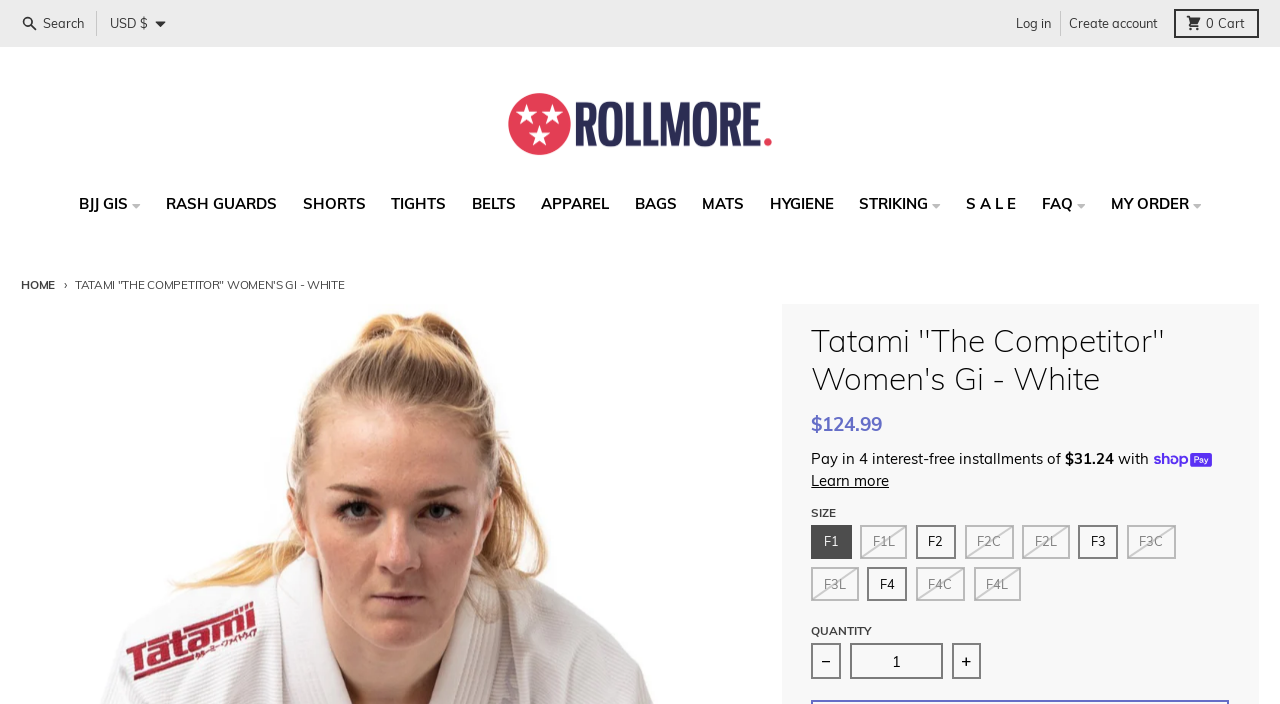What is the price of the Tatami Competitor gi?
Give a comprehensive and detailed explanation for the question.

The price of the Tatami Competitor gi is found in the product information section, where it is displayed as '$124.99'.